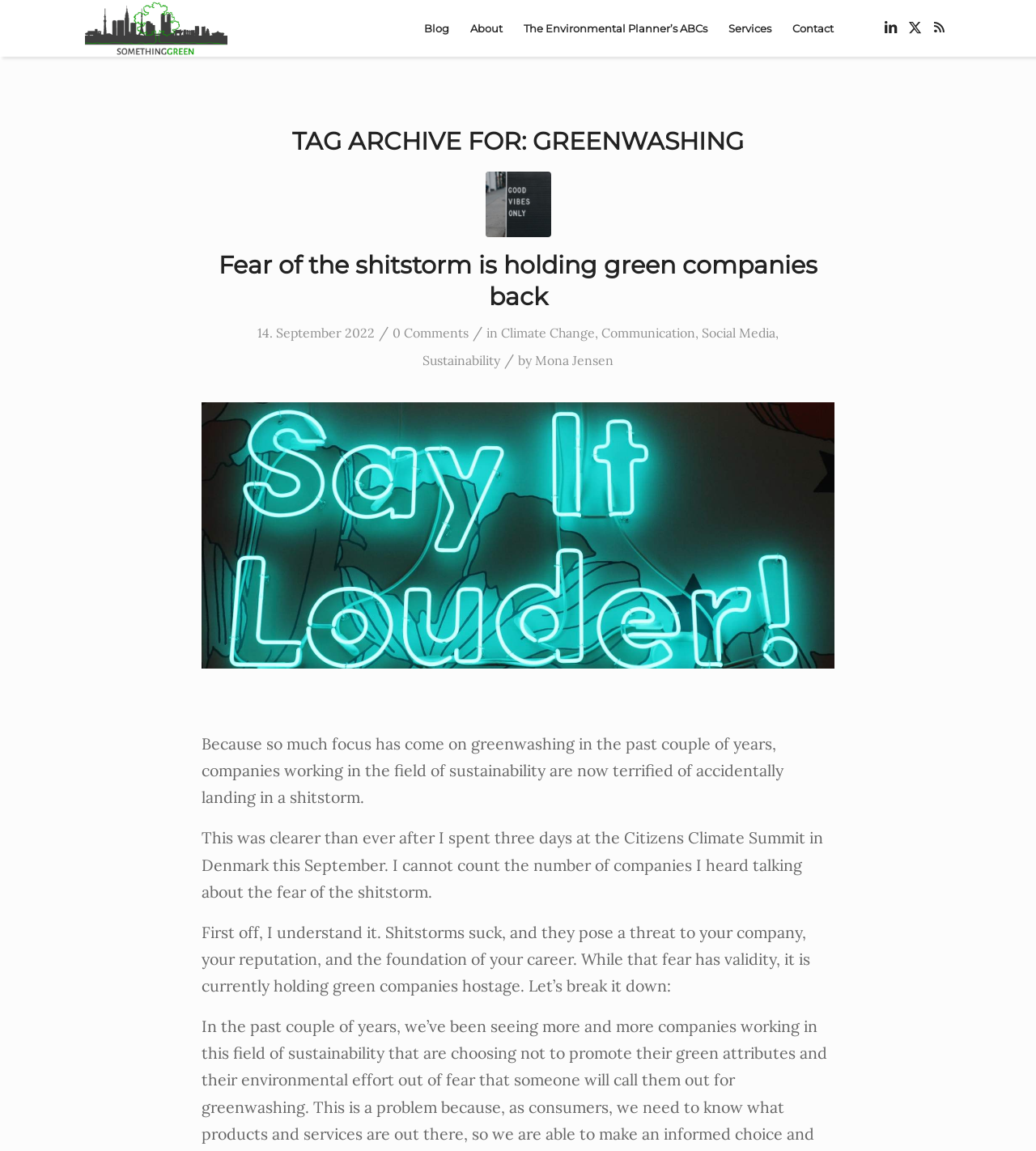Articulate a complete and detailed caption of the webpage elements.

The webpage is titled "Greenwashing Arkiv - Something Green" and features a prominent image with the same title at the top left corner. Below the image, there is a menu bar with five menu items: "Blog", "About", "The Environmental Planner’s ABCs", "Services", and "Contact", which are evenly spaced and take up about half of the screen width.

On the top right corner, there are three social media links to LinkedIn, Twitter, and RSS. Below the menu bar, there is a heading "TAG ARCHIVE FOR: GREENWASHING" that spans across the screen.

The main content of the webpage is a blog post titled "Fear of the shitstorm is holding green companies back". The post has a header image and a brief summary. The article is divided into sections, with headings and paragraphs of text. There are also links to categories such as "Climate Change", "Communication", "Social Media", and "Sustainability" scattered throughout the text.

The post appears to be written by Mona Jensen, as indicated by the byline. The text discusses the fear of greenwashing and its impact on companies working in sustainability. The article is quite lengthy, with multiple paragraphs of text that take up most of the screen.

There are no other prominent UI elements or images on the page besides the header image and the social media links. The overall layout is clean and easy to read, with clear headings and concise text.